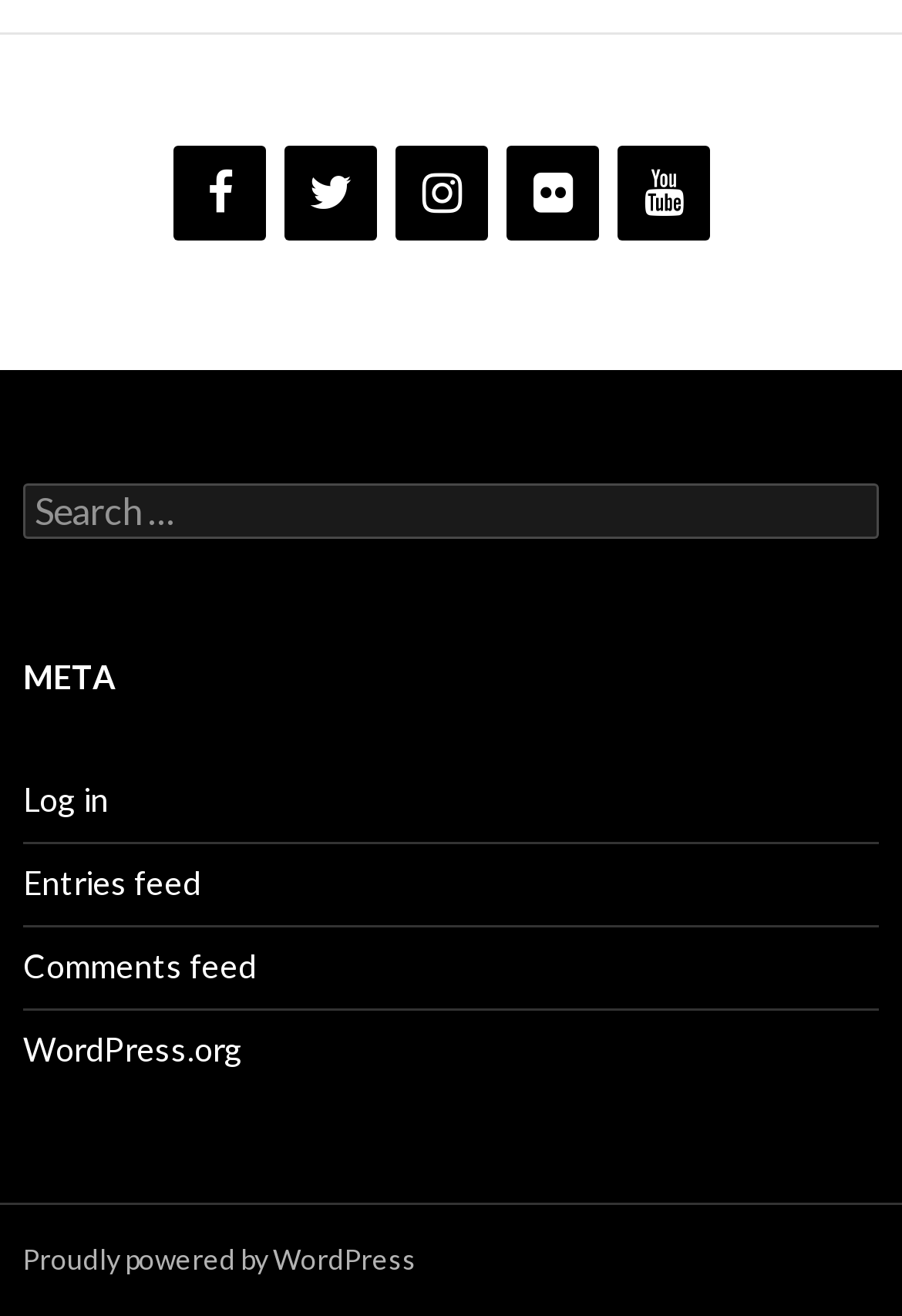From the details in the image, provide a thorough response to the question: How many text input fields are available on this webpage?

I searched the webpage and found only one text input field, which is the search box.